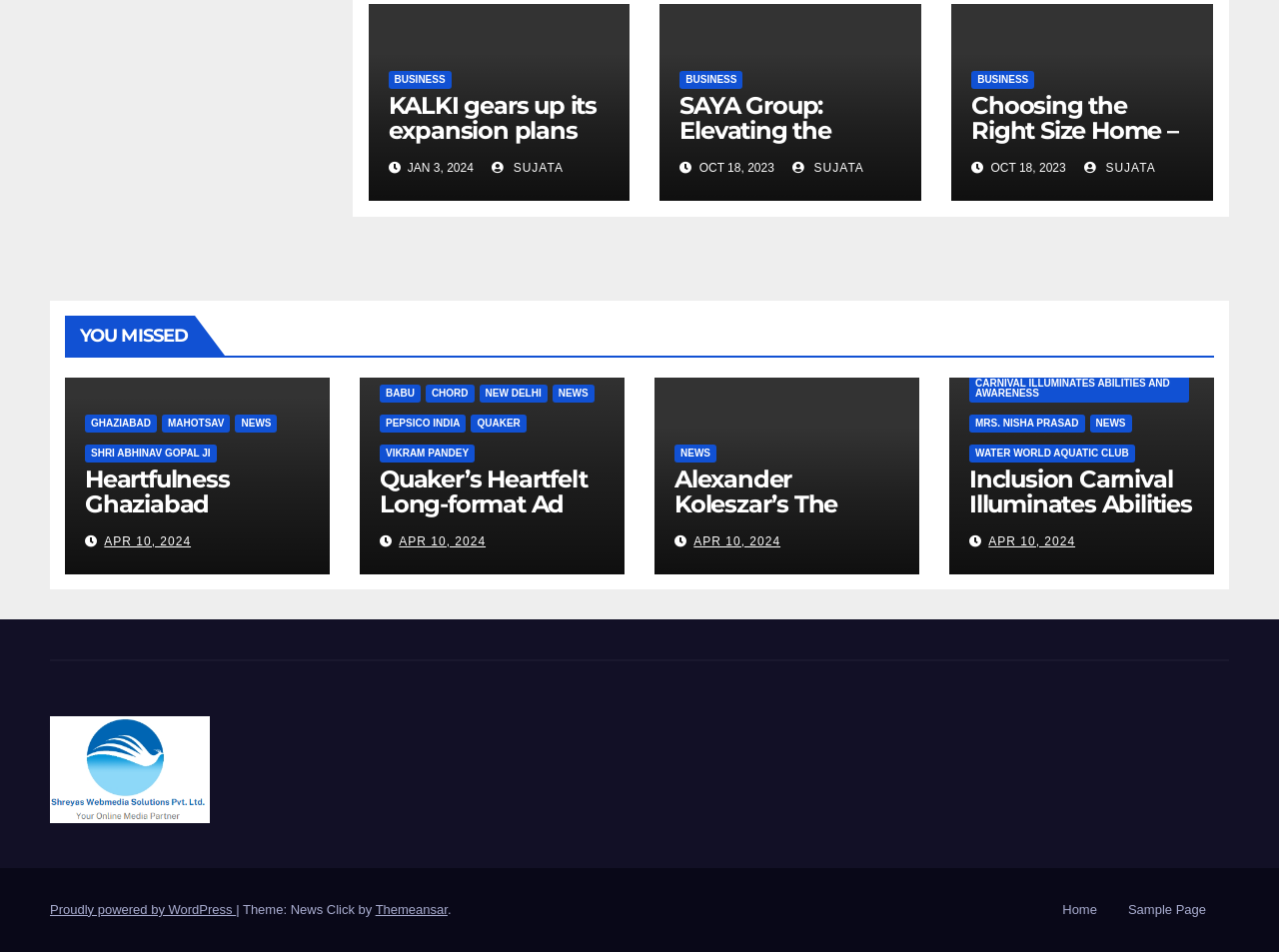What is the category of the article 'KALKI gears up its expansion plans for 2024 identifies 4 new markets in addition to its current 5 stores'?
Based on the image, respond with a single word or phrase.

BUSINESS